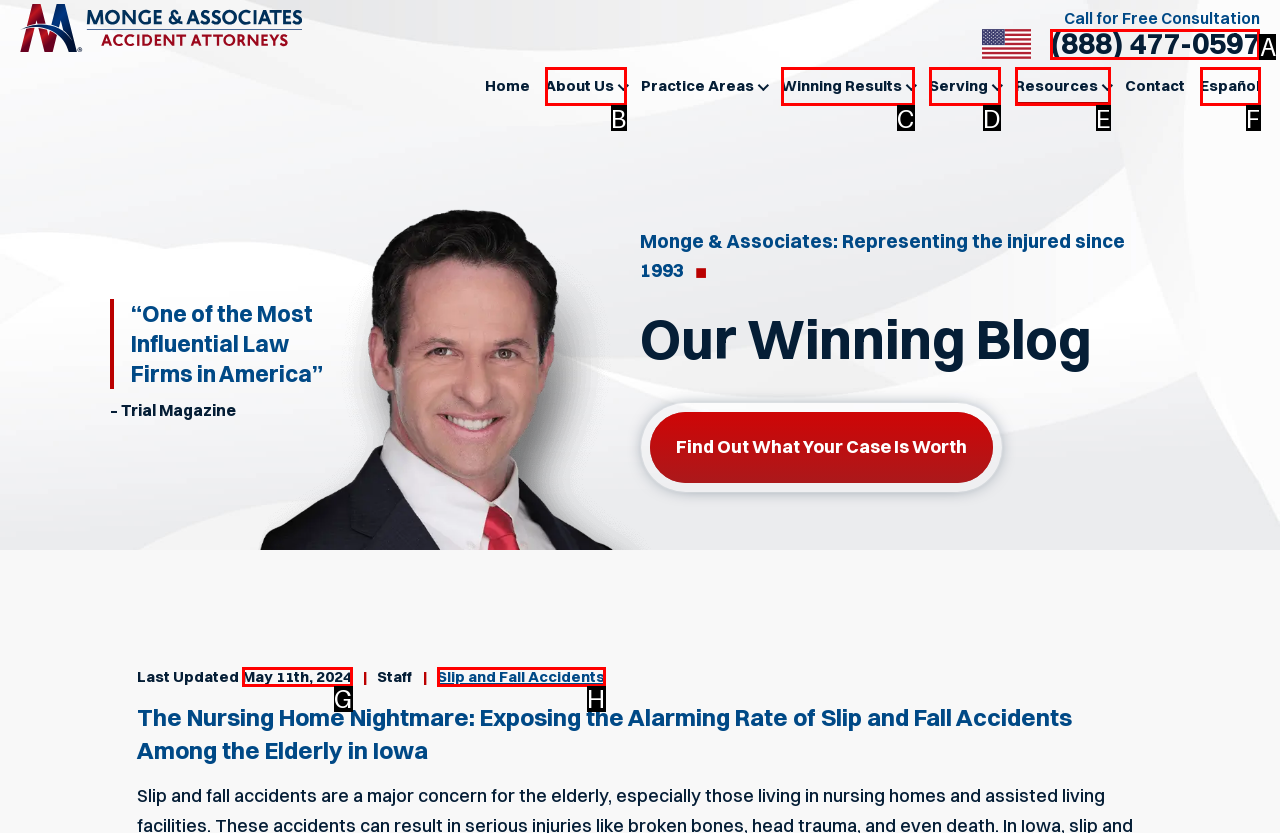Determine which HTML element to click on in order to complete the action: Call for a free consultation.
Reply with the letter of the selected option.

A